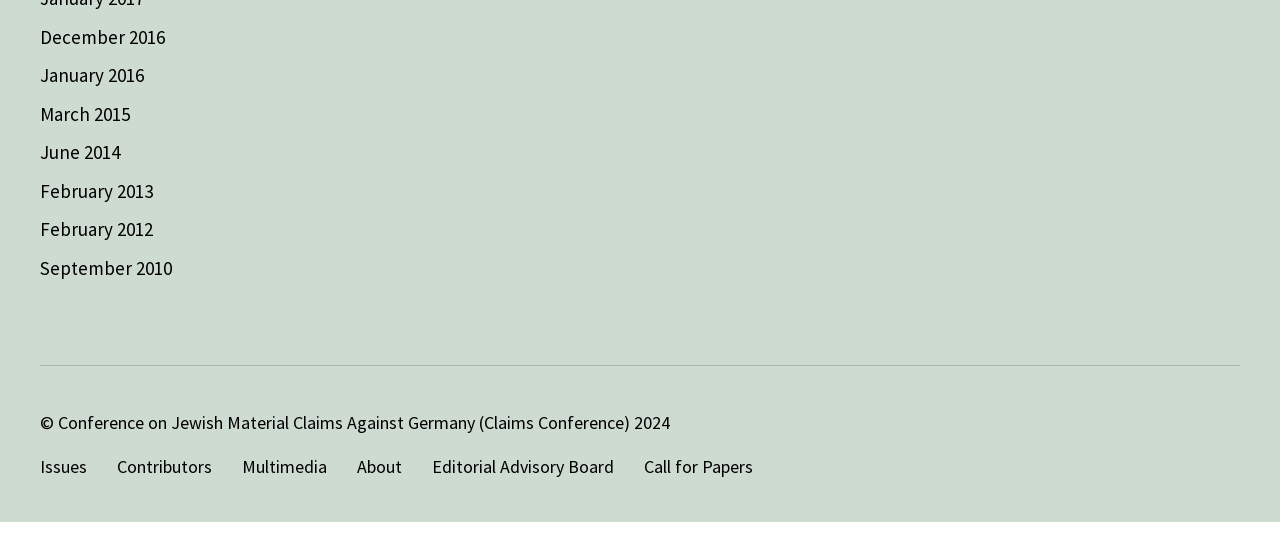Identify the coordinates of the bounding box for the element described below: "June 2014". Return the coordinates as four float numbers between 0 and 1: [left, top, right, bottom].

[0.031, 0.304, 0.094, 0.348]